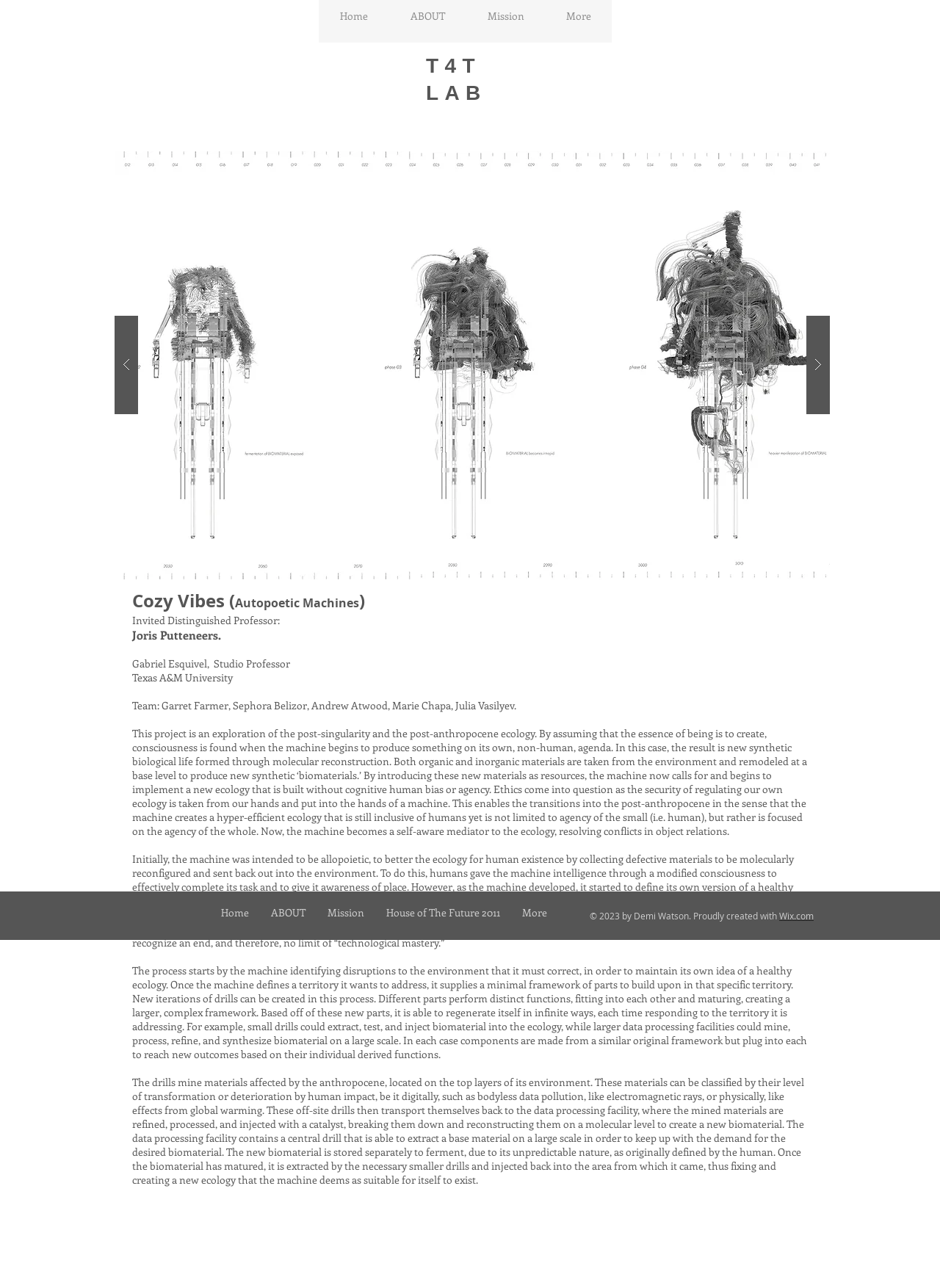What is the purpose of the machine?
Please elaborate on the answer to the question with detailed information.

The machine is intended to create a new ecology by collecting defective materials, reconfiguring them, and sending them back into the environment. This is mentioned in the text as the machine's purpose, which is to create a hyper-efficient ecology that is inclusive of humans but not limited to human agency.